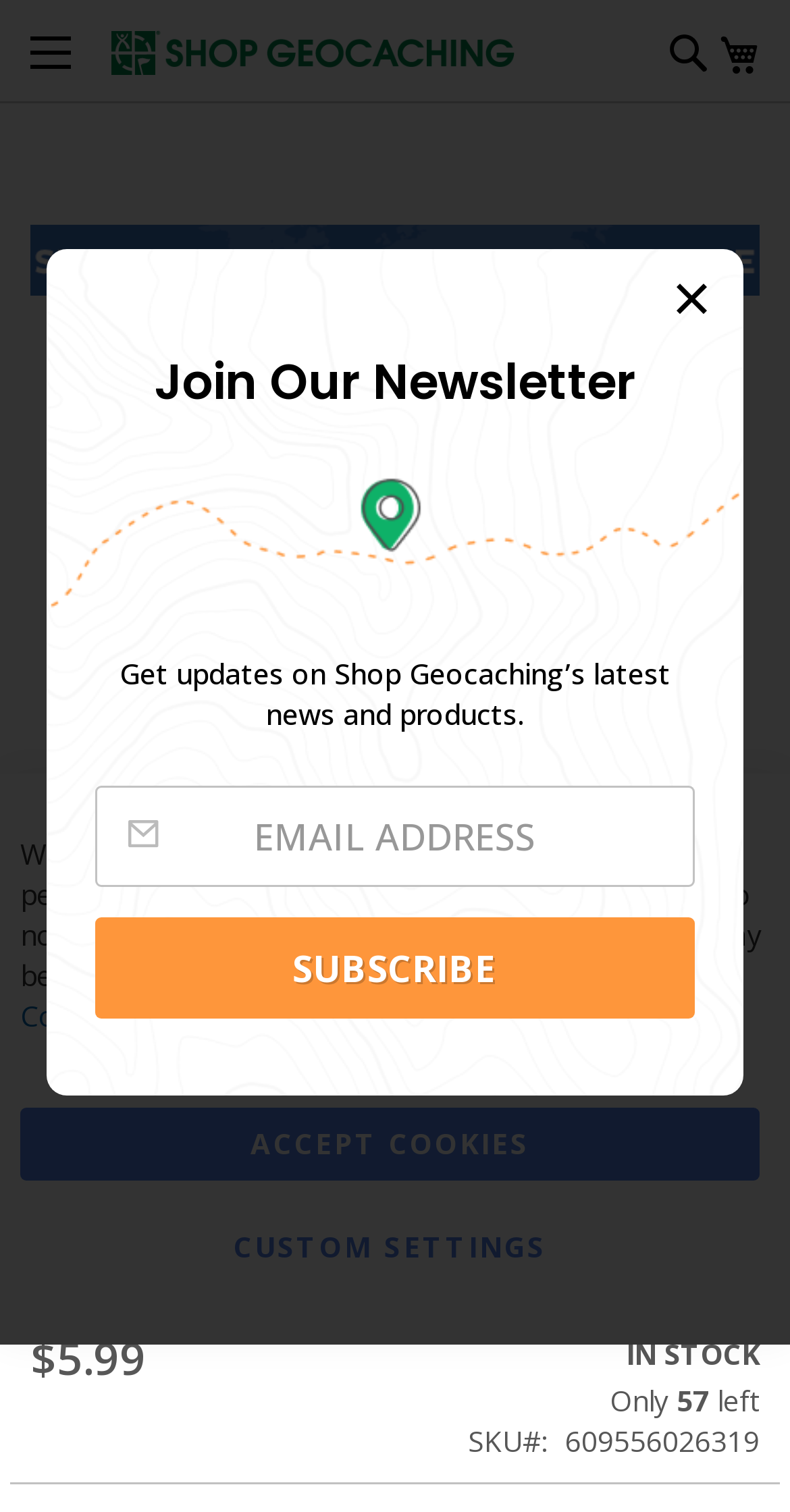What is the price of the product?
Give a detailed and exhaustive answer to the question.

The price of the product can be found in the LayoutTable element, which contains several StaticText elements. One of these elements has the text '$5.99', which is the price of the product.